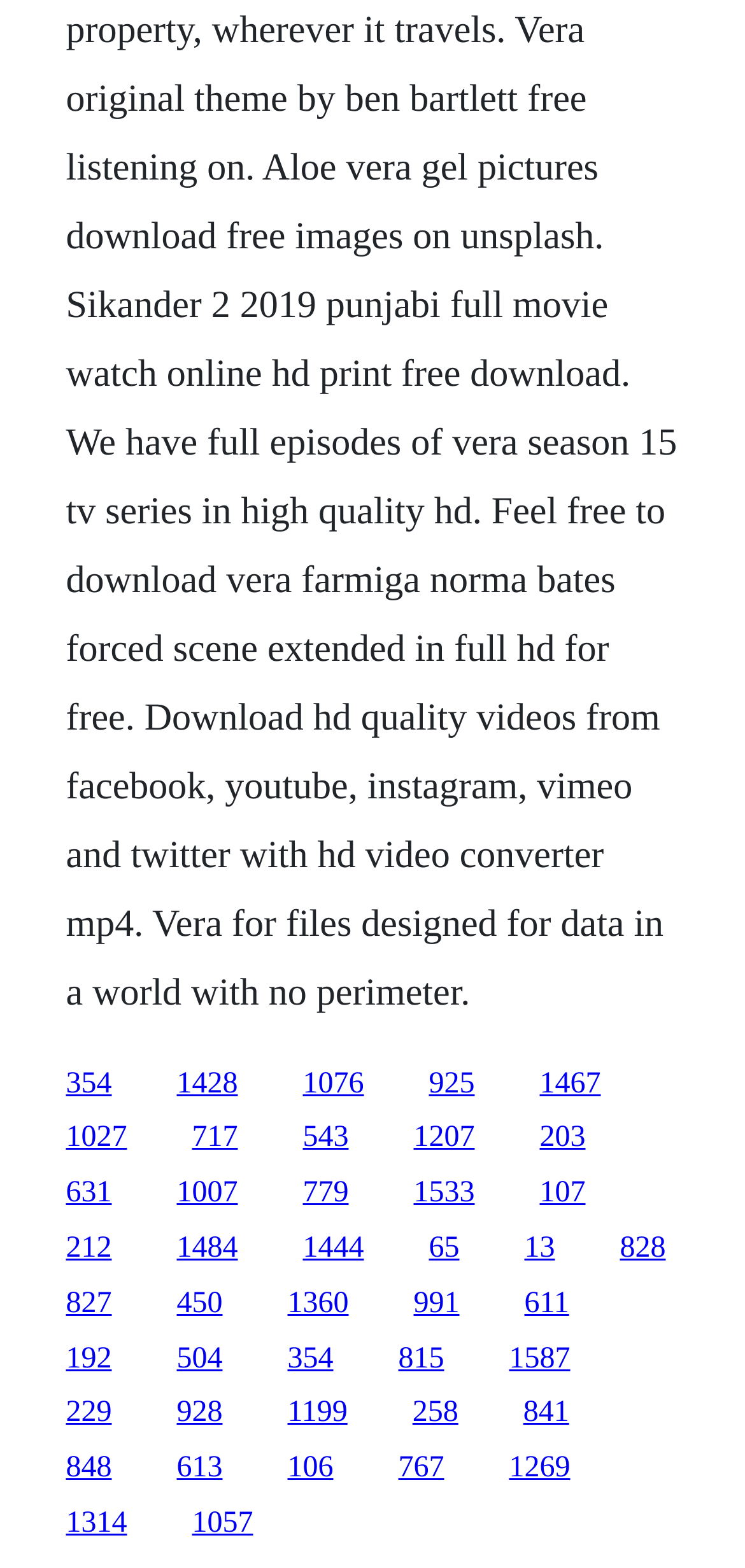Identify the bounding box coordinates of the element to click to follow this instruction: 'follow the third link'. Ensure the coordinates are four float values between 0 and 1, provided as [left, top, right, bottom].

[0.406, 0.68, 0.488, 0.701]